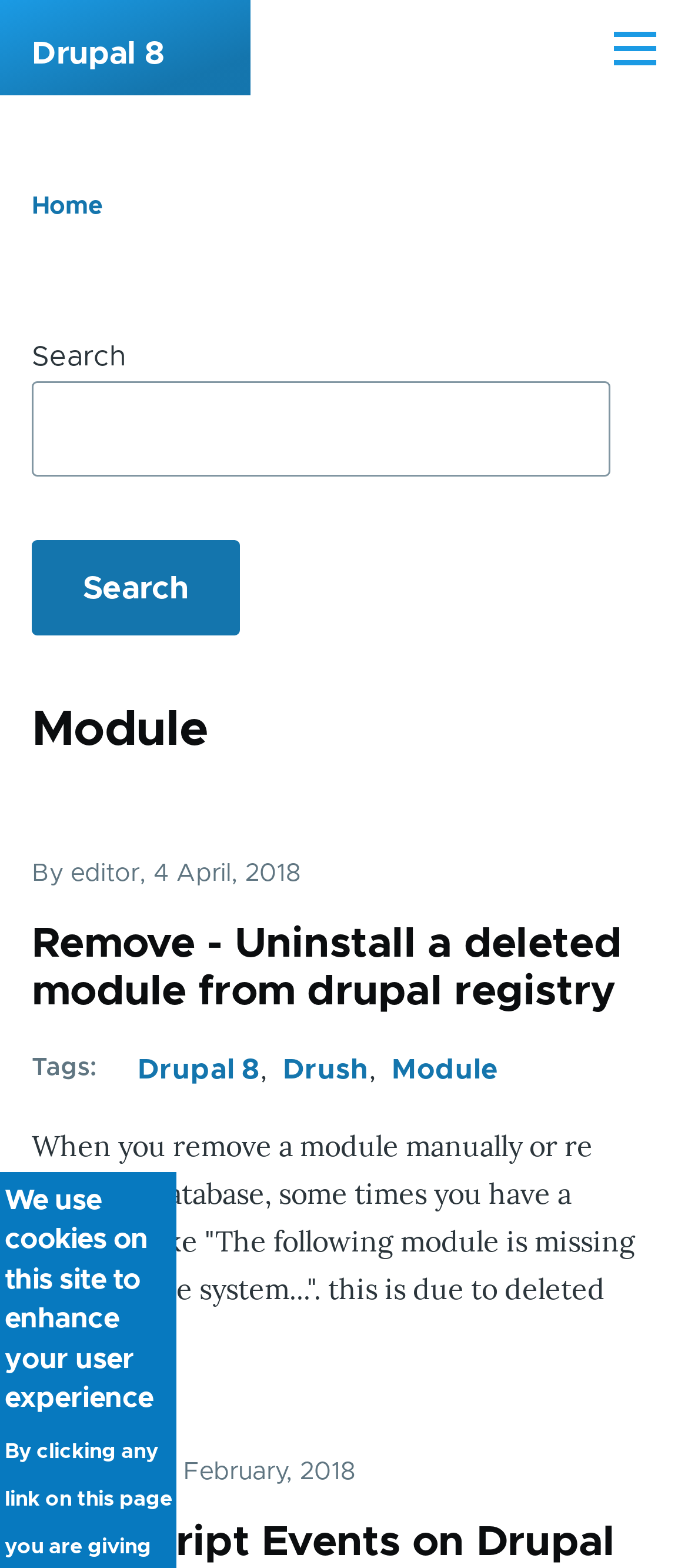Who is the author of the latest article?
Answer the question with a thorough and detailed explanation.

The author of the latest article can be found by looking at the StaticText elements 'By editor' which are located under the HeaderAsNonLandmark element.